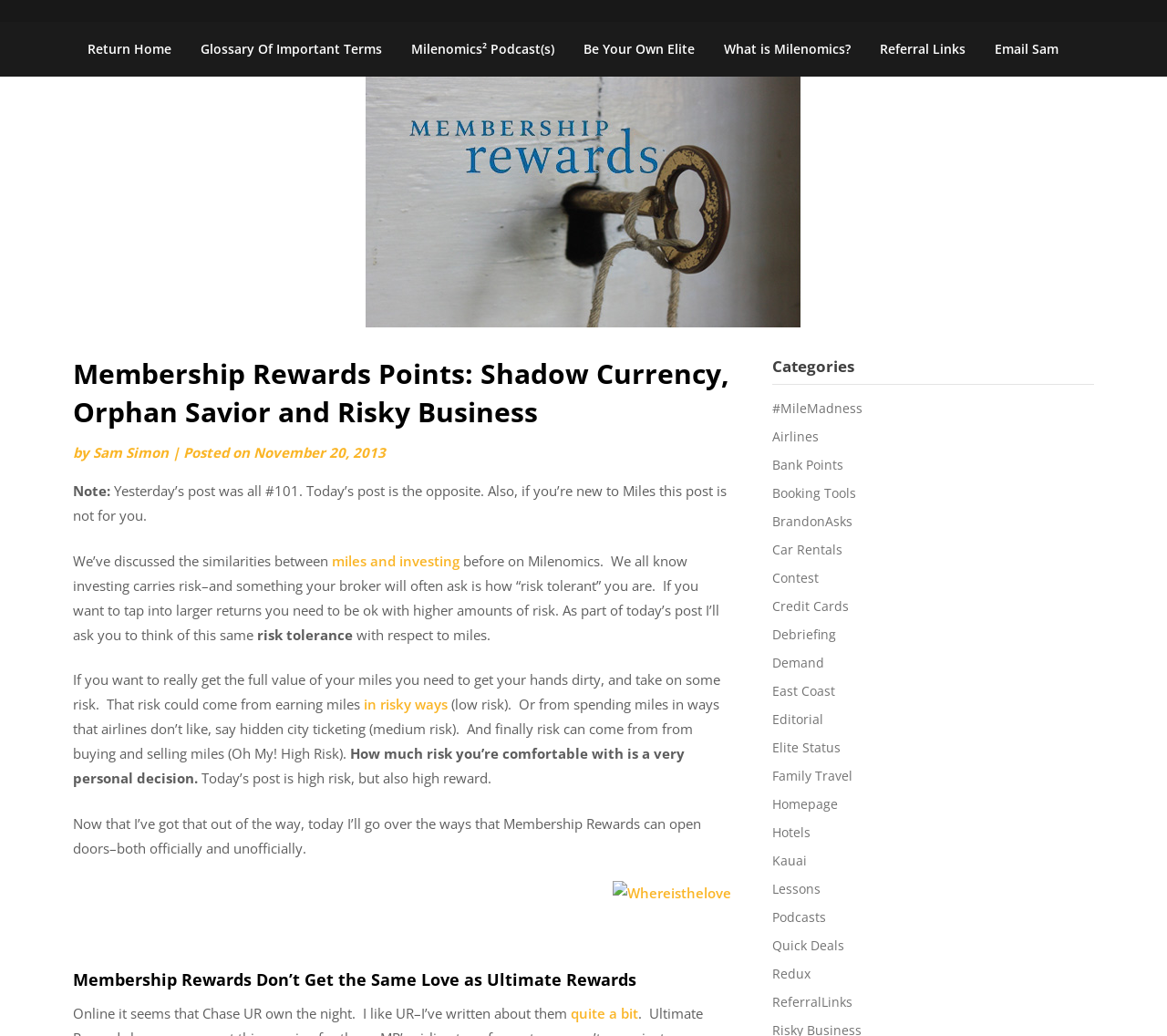Predict the bounding box coordinates of the area that should be clicked to accomplish the following instruction: "Click on 'Return Home'". The bounding box coordinates should consist of four float numbers between 0 and 1, i.e., [left, top, right, bottom].

[0.062, 0.021, 0.159, 0.074]